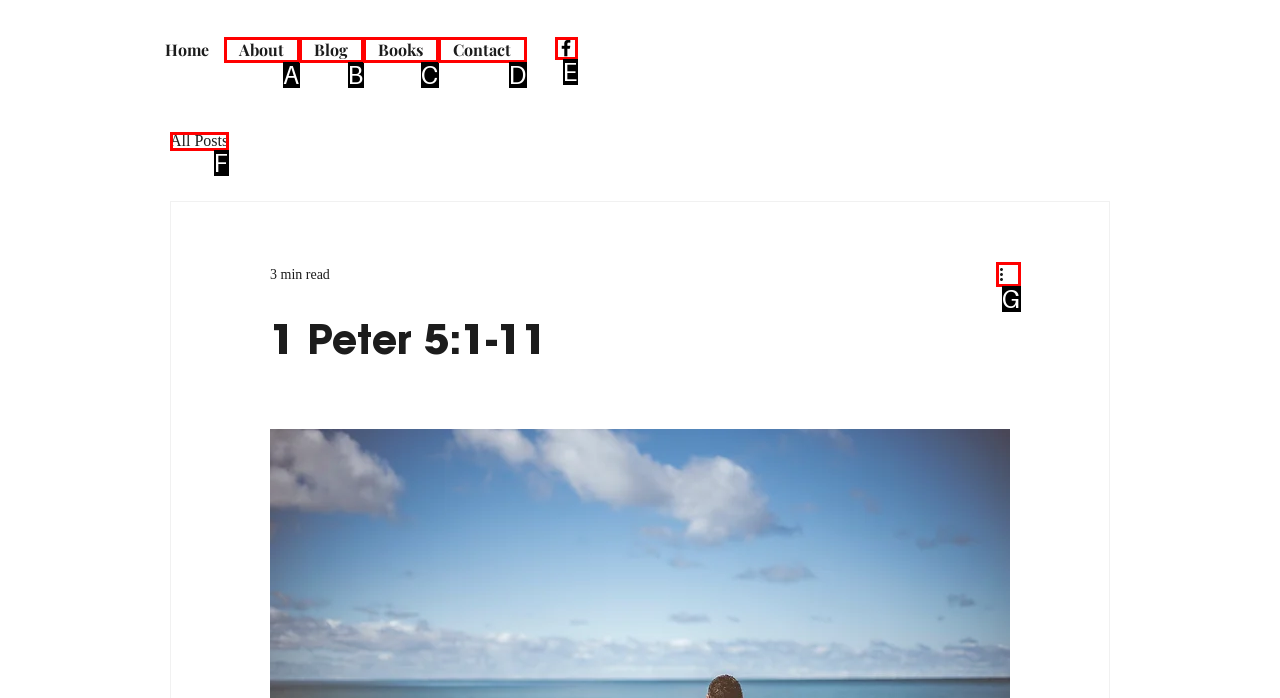Match the element description: aria-label="More actions" to the correct HTML element. Answer with the letter of the selected option.

G